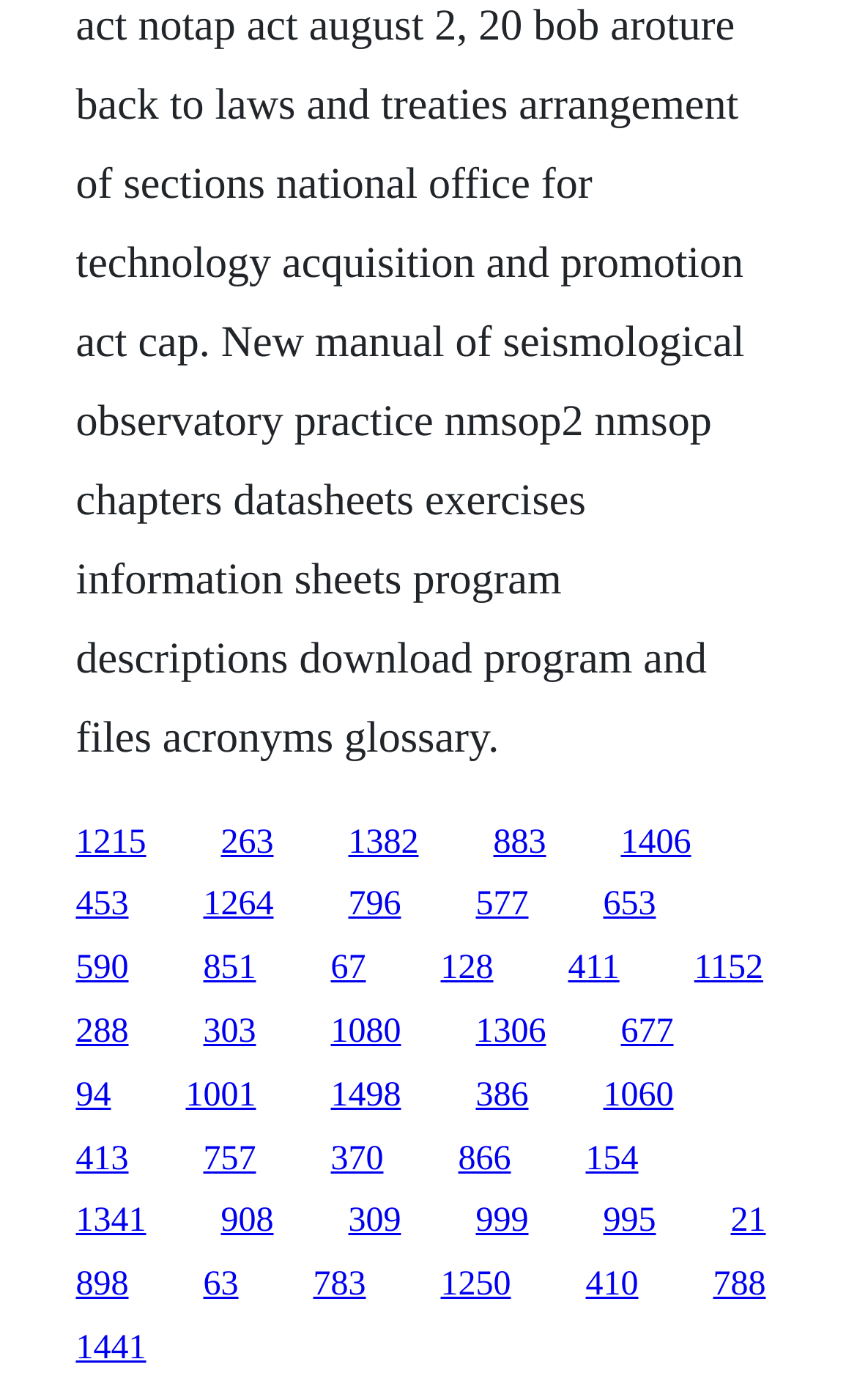Find the bounding box coordinates of the element I should click to carry out the following instruction: "click the link at the top-left corner".

[0.088, 0.588, 0.171, 0.615]